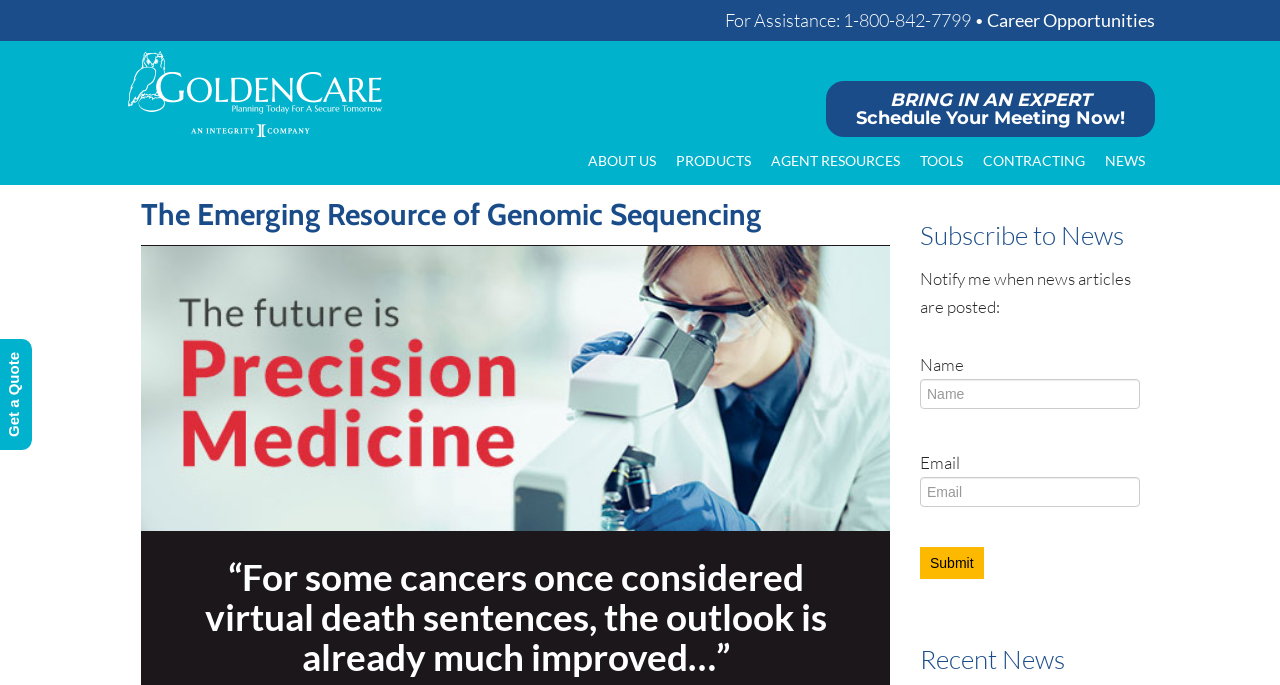Could you provide the bounding box coordinates for the portion of the screen to click to complete this instruction: "Schedule a meeting now"?

[0.669, 0.13, 0.879, 0.188]